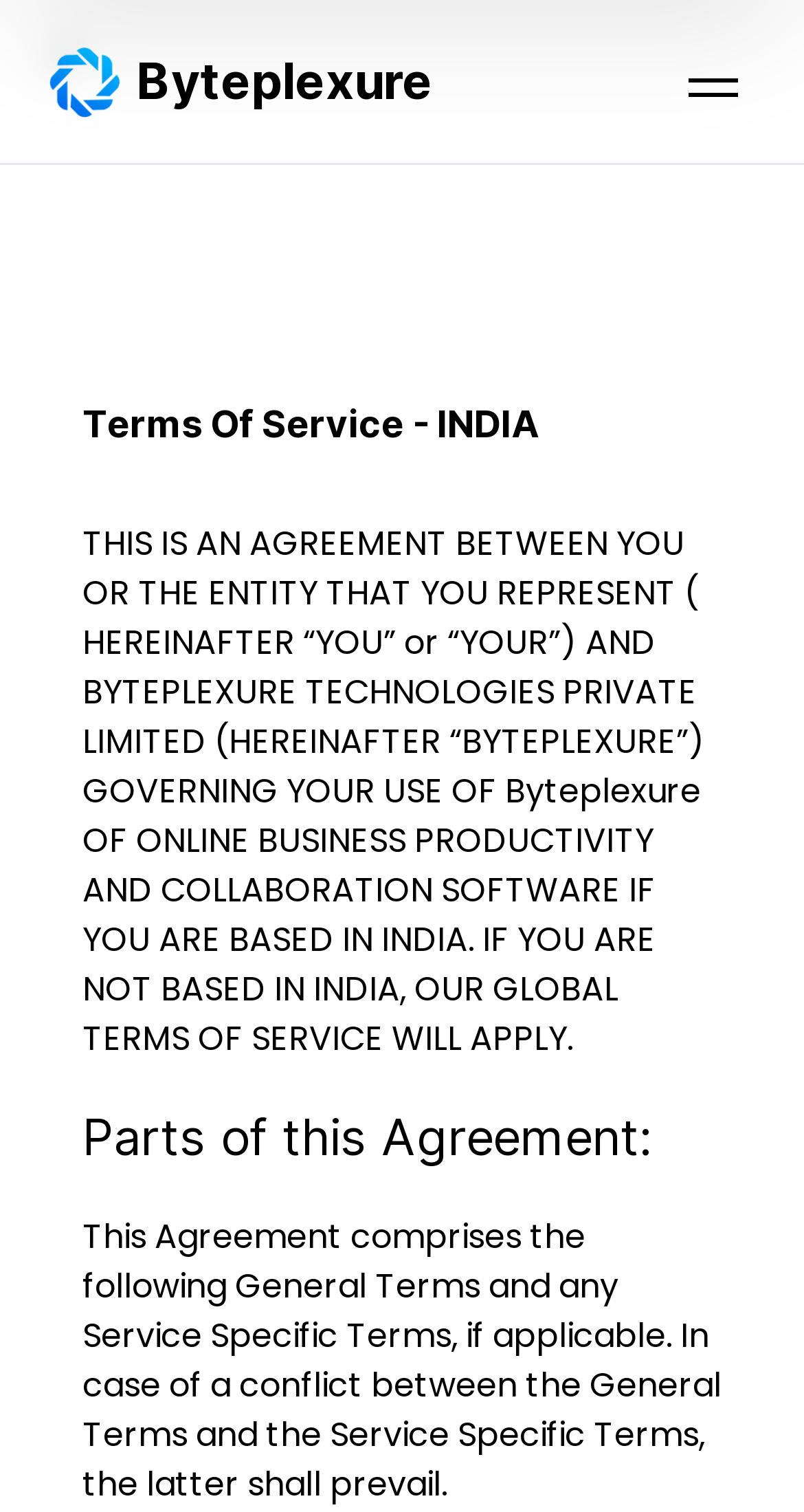What is the purpose of the agreement?
Provide a concise answer using a single word or phrase based on the image.

Governing use of Byteplexure